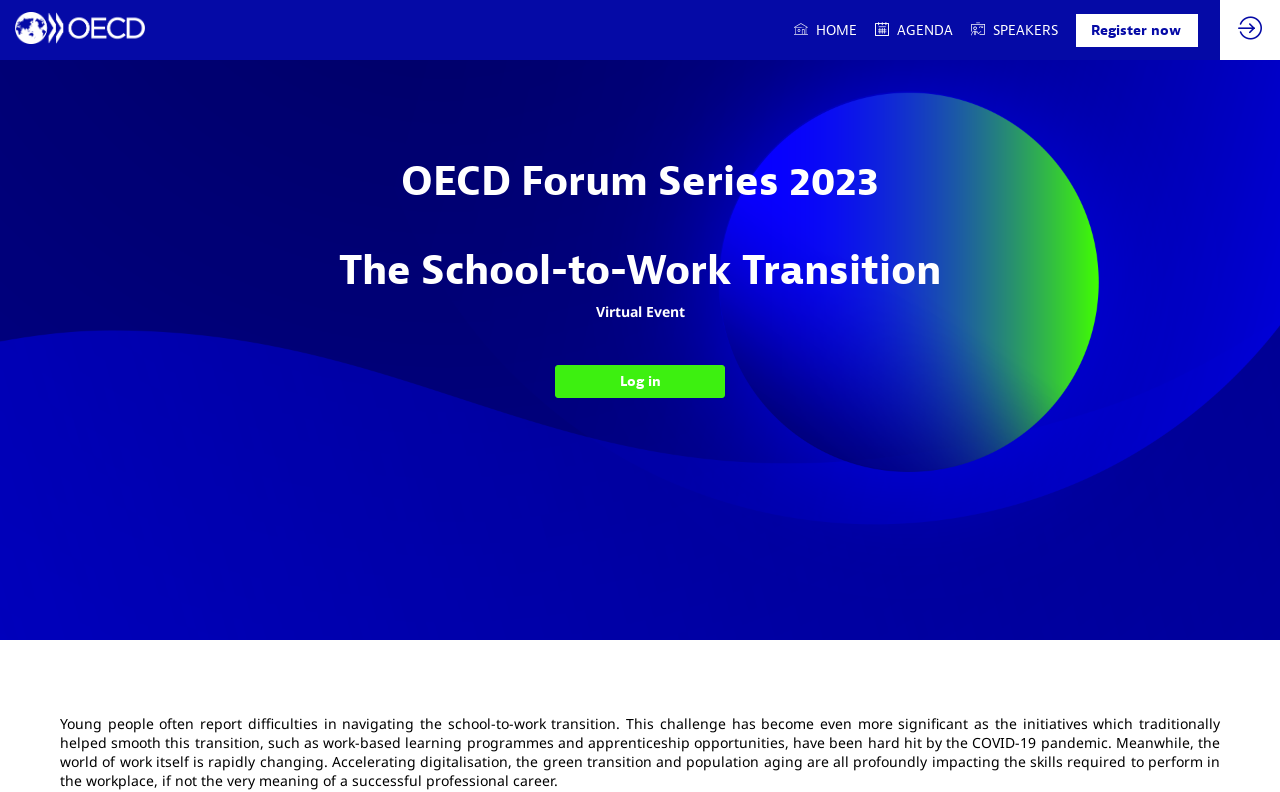Determine the main heading of the webpage and generate its text.

OECD Forum Series 2023


The School-to-Work Transition